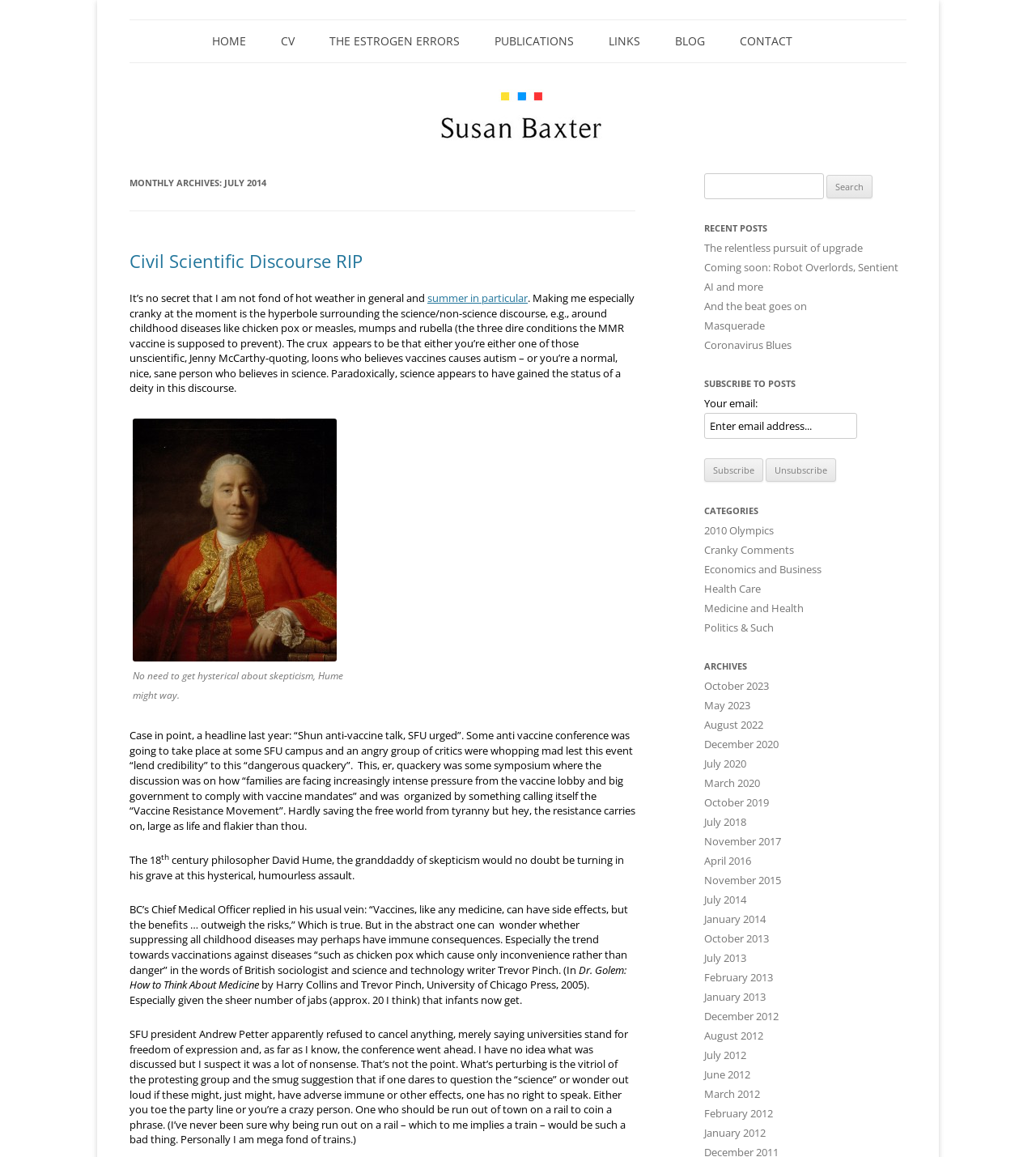Indicate the bounding box coordinates of the clickable region to achieve the following instruction: "Search for something."

[0.68, 0.15, 0.875, 0.172]